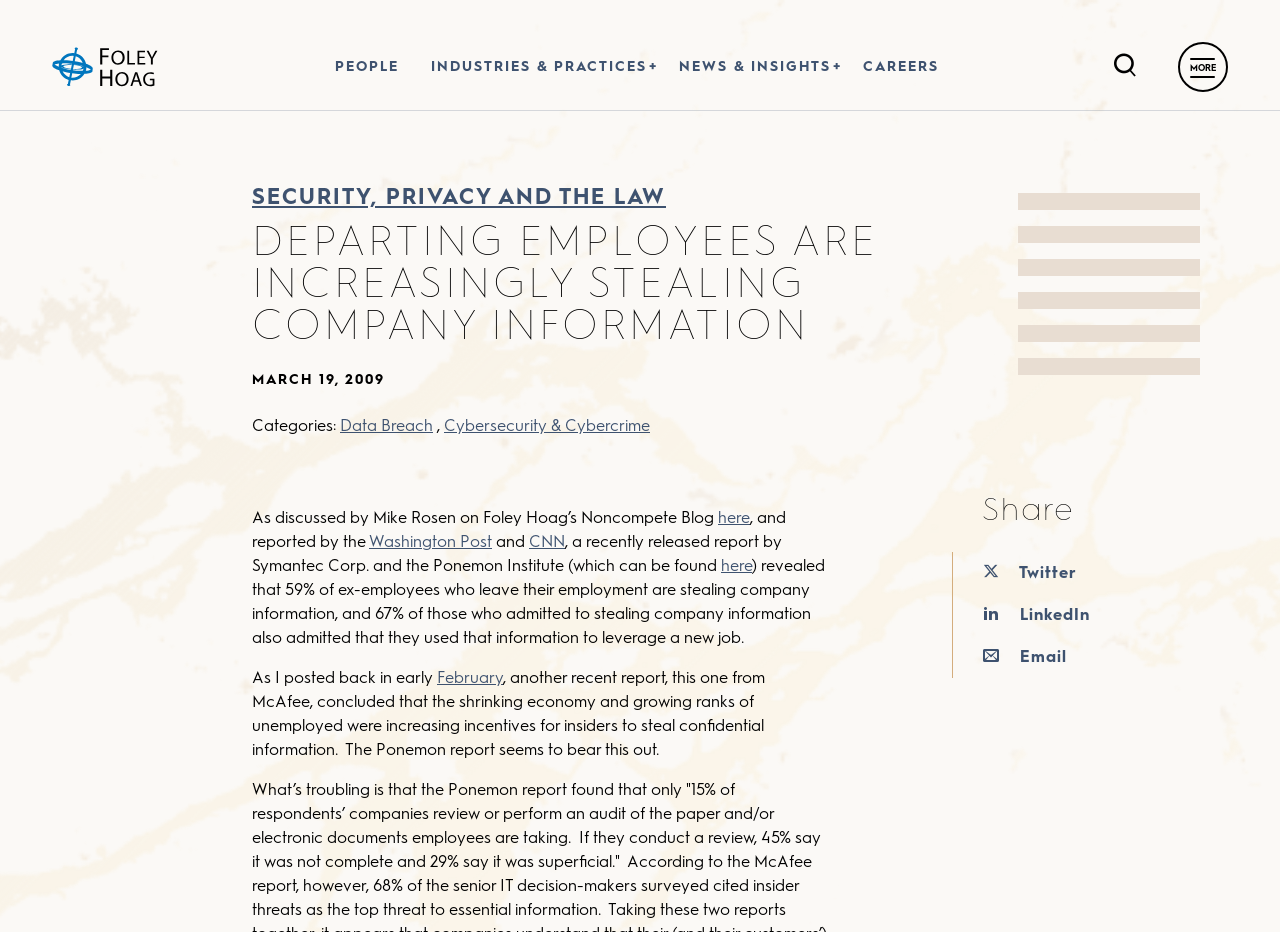Describe all the significant parts and information present on the webpage.

This webpage is about the latest updates in legal news, specifically focusing on the topic of departing employees stealing company information. At the top left corner, there is a logo of Foley Hoag LLP, a professional community of highly qualified attorneys. 

Below the logo, there are several navigation links, including "PEOPLE", "INDUSTRIES & PRACTICES", "NEWS & INSIGHTS", and "CAREERS", which are aligned horizontally across the top of the page. 

On the top right corner, there is a search toggle button and a navigation toggle button. 

The main content of the webpage is divided into several sections. The first section has a heading "SECURITY, PRIVACY AND THE LAW" and a subheading "DEPARTING EMPLOYEES ARE INCREASINGLY STEALING COMPANY INFORMATION". 

Below the headings, there is a date "MARCH 19, 2009" and a list of categories, including "Data Breach" and "Cybersecurity & Cybercrime". 

The main article discusses the issue of departing employees stealing company information, citing reports from Symantec Corp. and the Ponemon Institute, as well as McAfee. The article also mentions that the reports were discussed on Foley Hoag’s Noncompete Blog and reported by the Washington Post and CNN. 

At the bottom of the page, there is a section with a heading "Share" and several social media links, including Twitter, LinkedIn, and Email, allowing users to share the article.